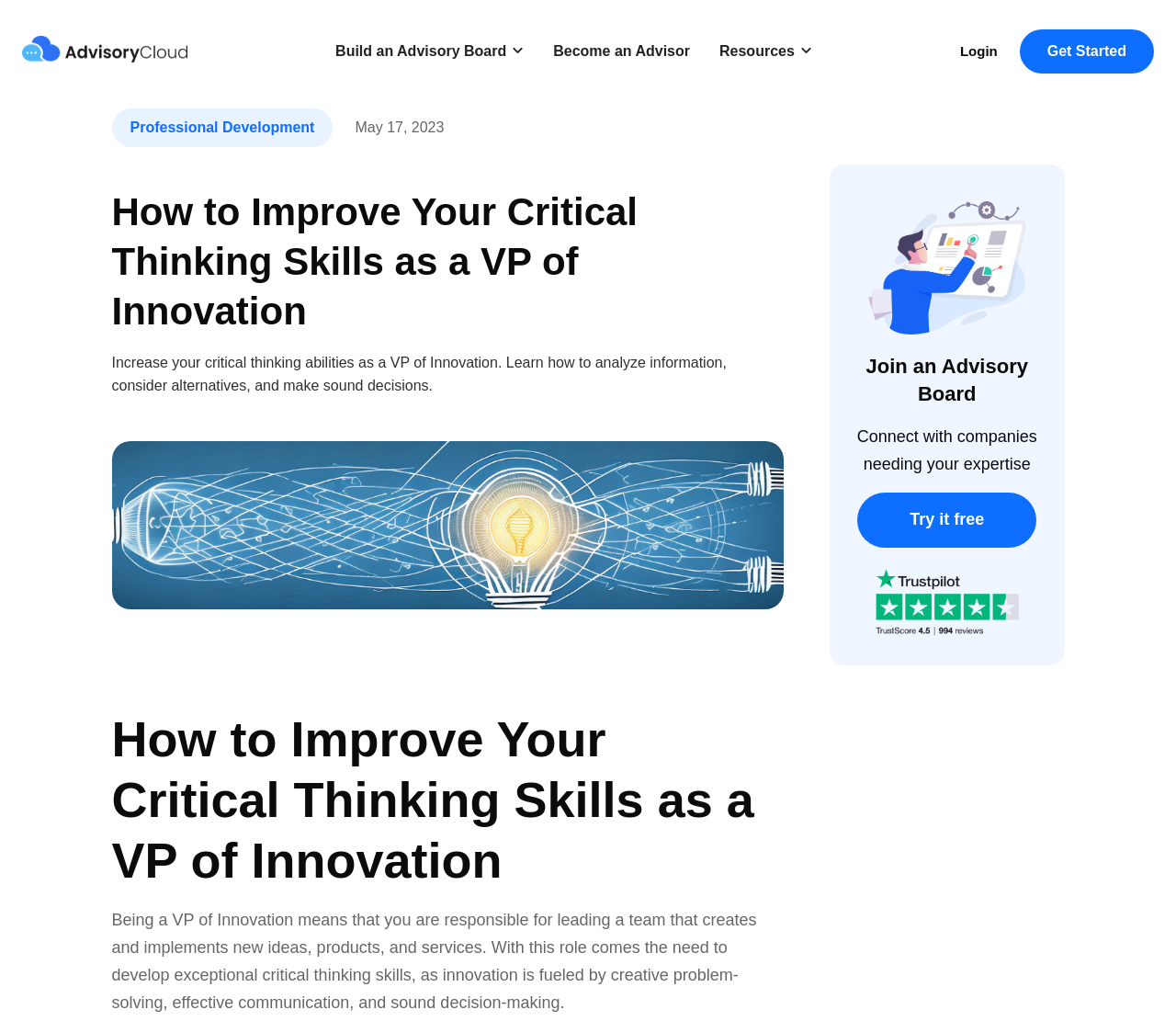What can you do on an Advisory Board?
Answer the question with a detailed explanation, including all necessary information.

According to the webpage, on an Advisory Board, you can connect with companies needing your expertise. This is mentioned in the text 'Connect with companies needing your expertise'.